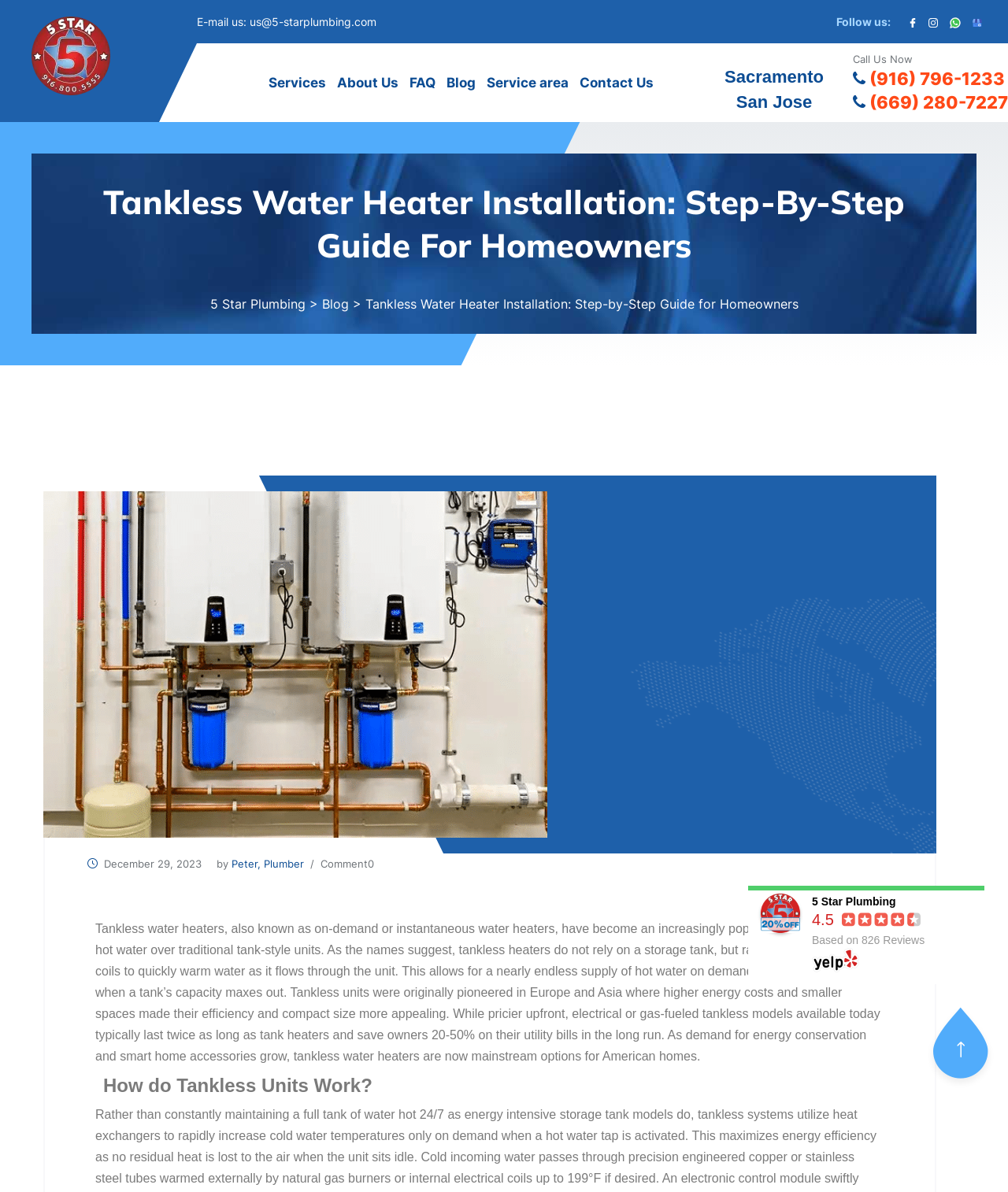Locate the bounding box coordinates of the element to click to perform the following action: 'Call the phone number (916) 796-1233'. The coordinates should be given as four float values between 0 and 1, in the form of [left, top, right, bottom].

[0.846, 0.058, 0.997, 0.075]